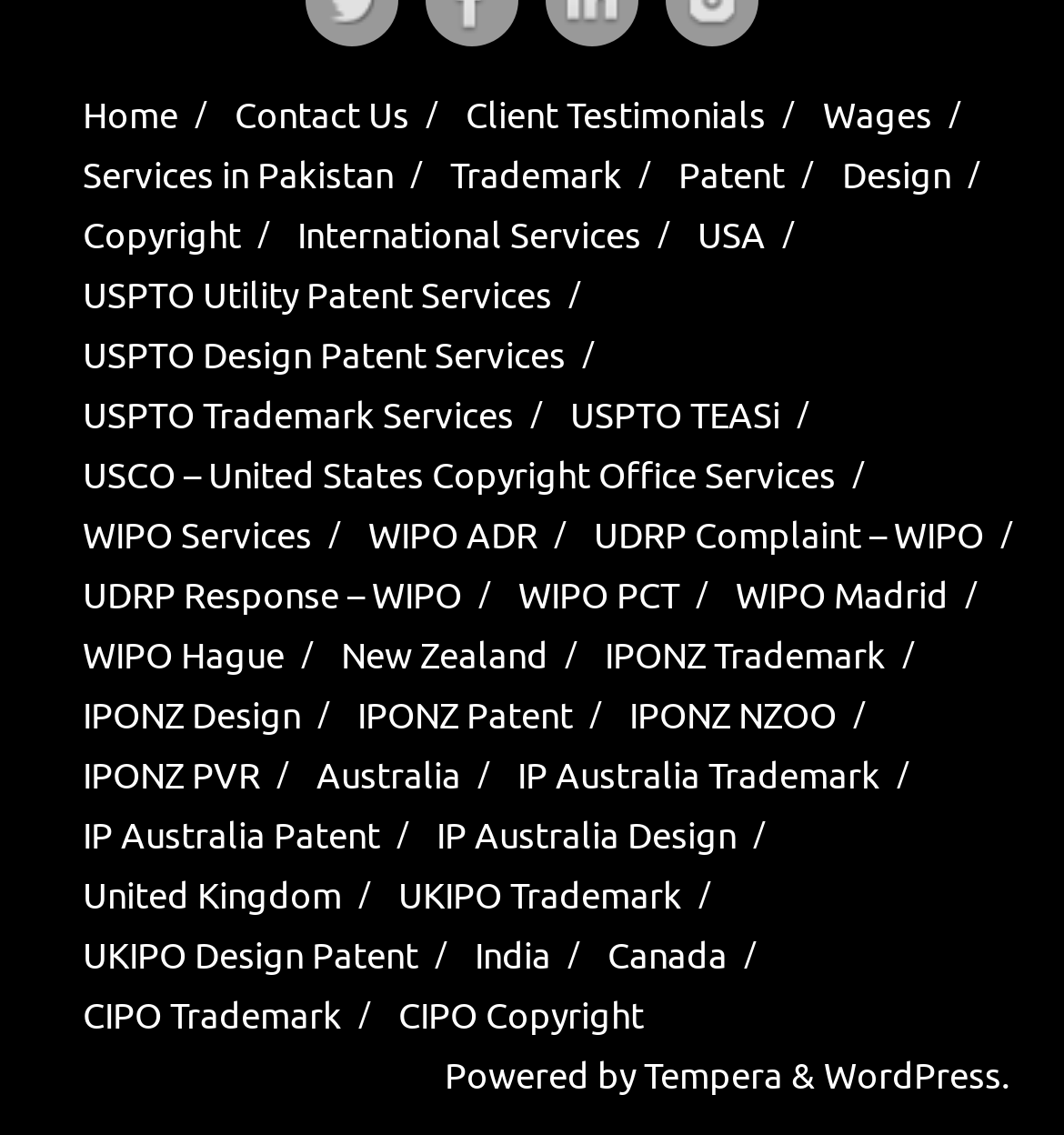How many links are related to intellectual property services in New Zealand?
Please answer the question as detailed as possible.

There are four links related to intellectual property services in New Zealand: 'IPONZ Trademark', 'IPONZ Design', 'IPONZ Patent', and 'IPONZ NZOO'. These links are located in the middle section of the webpage.